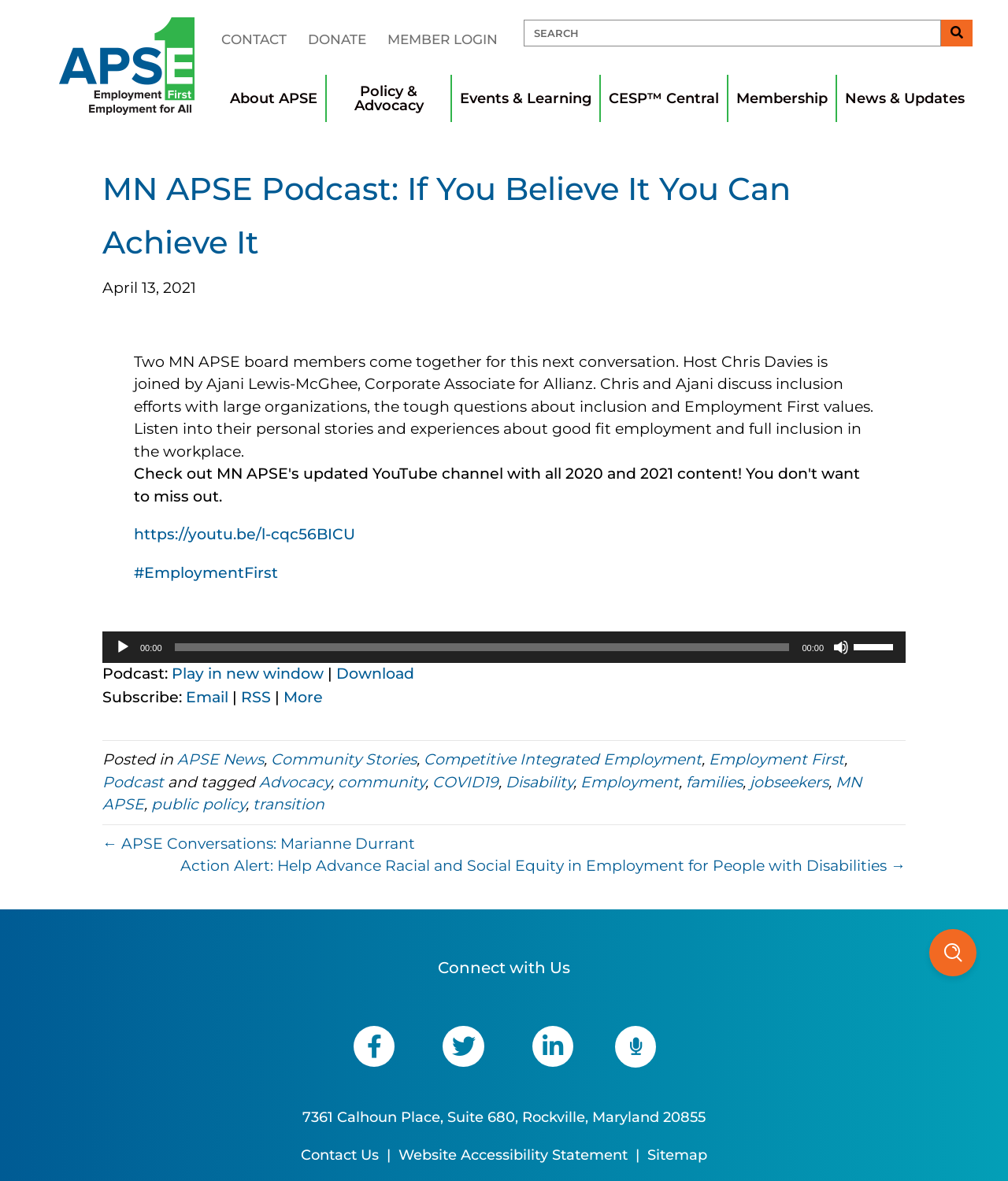Determine the bounding box of the UI component based on this description: "APSE News". The bounding box coordinates should be four float values between 0 and 1, i.e., [left, top, right, bottom].

[0.176, 0.635, 0.262, 0.651]